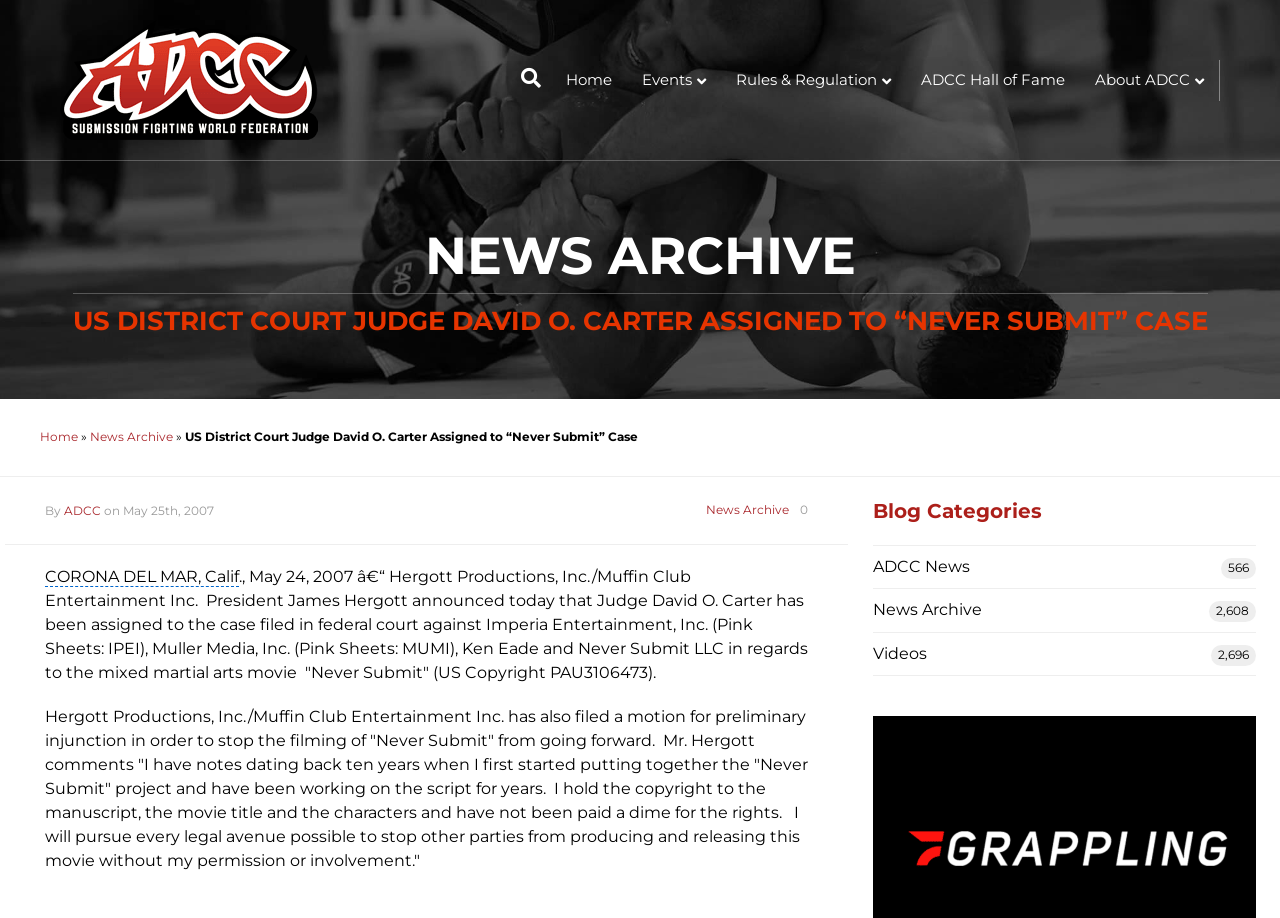Pinpoint the bounding box coordinates of the area that must be clicked to complete this instruction: "View the 'Blog Categories'".

[0.682, 0.541, 0.981, 0.572]